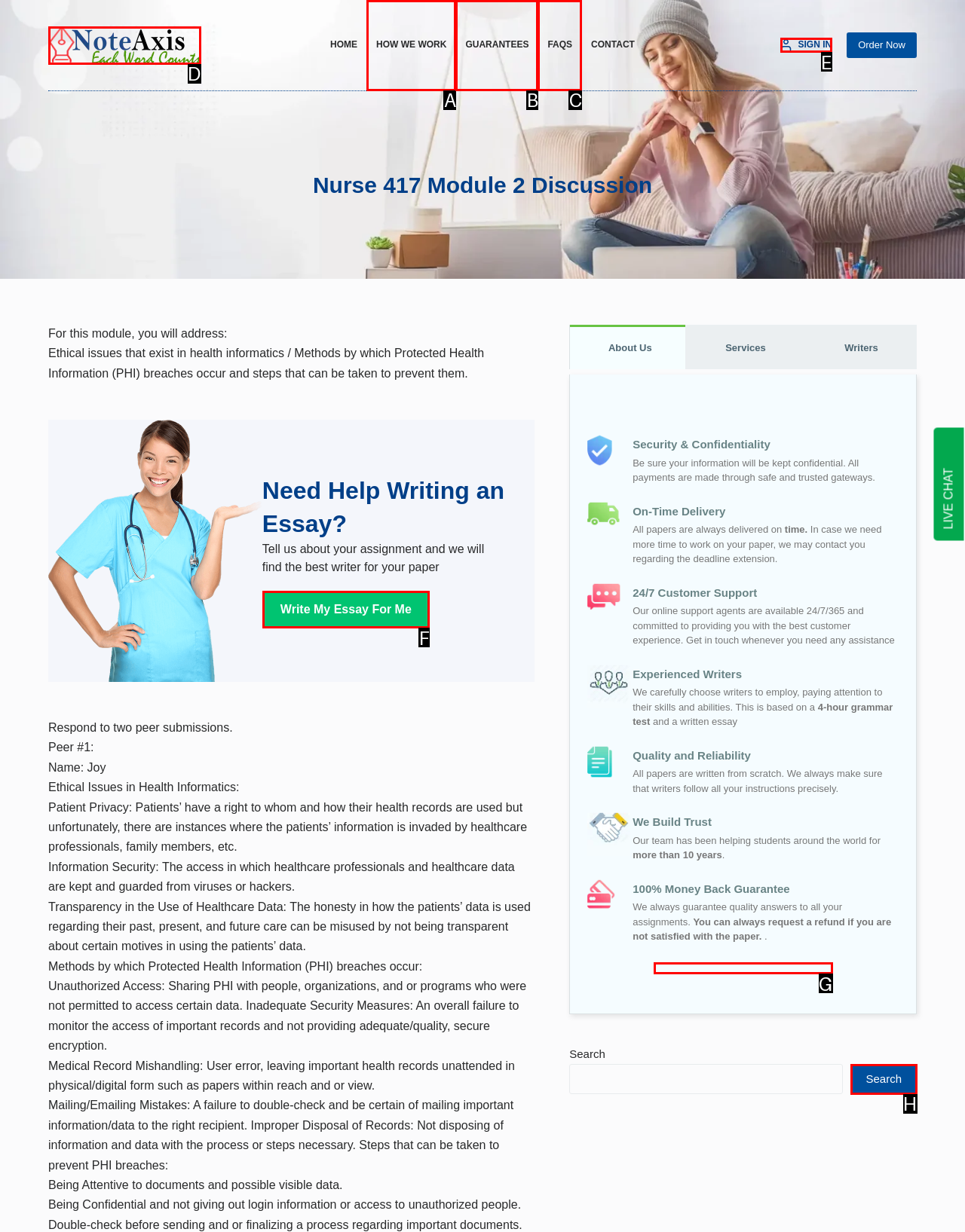Determine which UI element you should click to perform the task: Write My Essay For Me
Provide the letter of the correct option from the given choices directly.

F